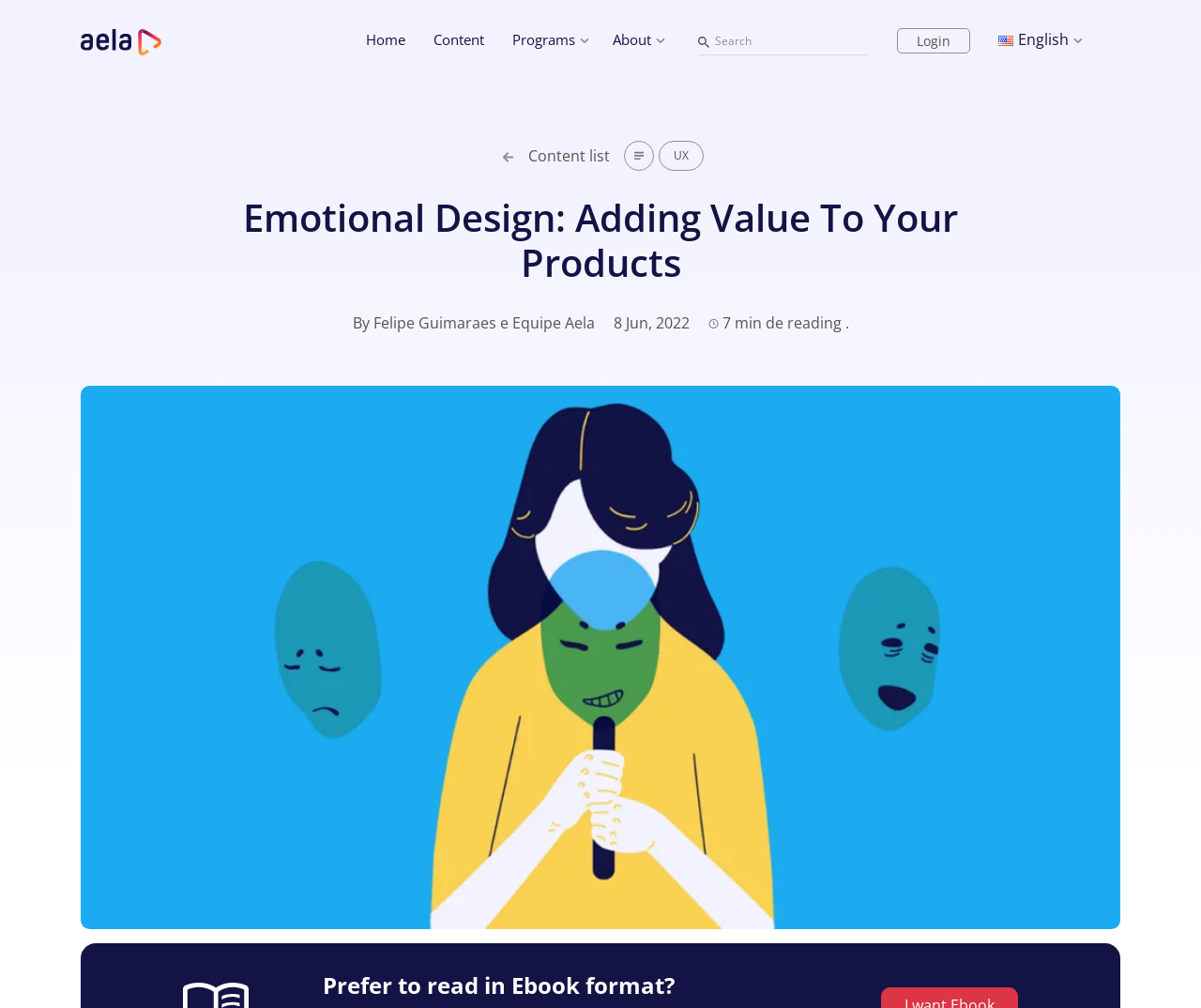Provide a one-word or one-phrase answer to the question:
Who is the author of the article?

Felipe Guimaraes e Equipe Aela